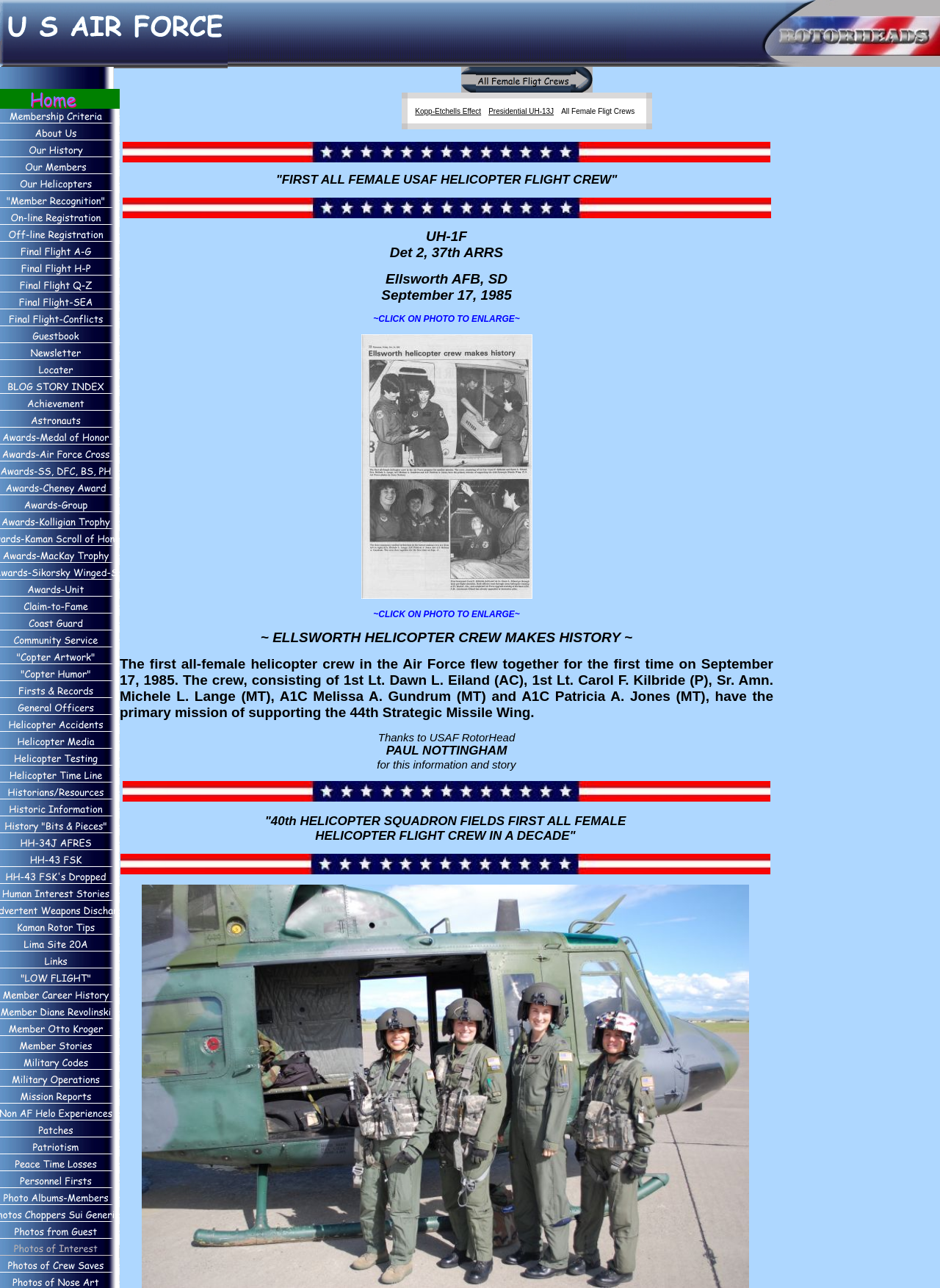Please identify the bounding box coordinates of the area I need to click to accomplish the following instruction: "View cart".

None